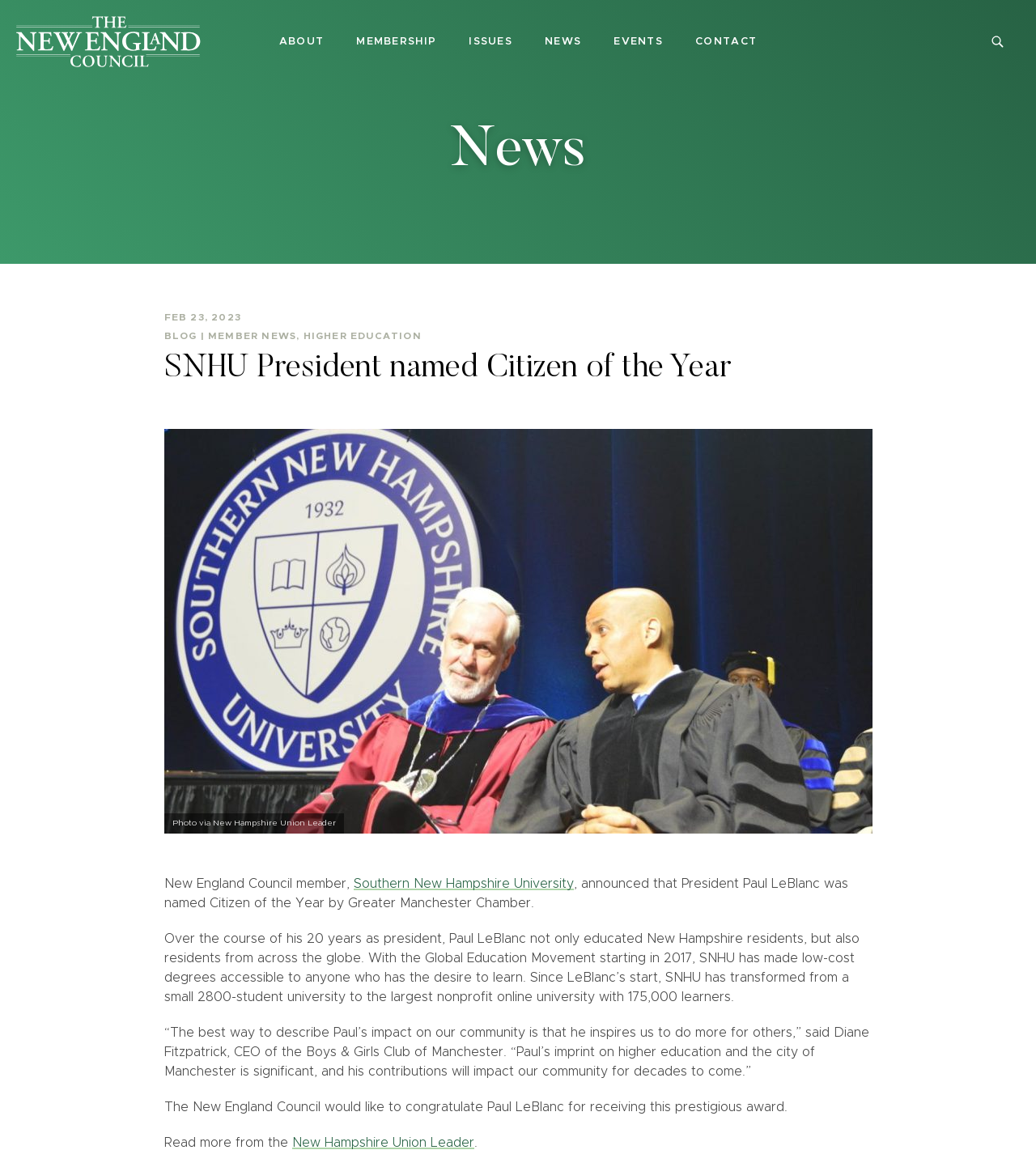Construct a comprehensive caption that outlines the webpage's structure and content.

The webpage is about Southern New Hampshire University's President, Paul LeBlanc, being named Citizen of the Year by Greater Manchester Chamber. At the top, there is a navigation menu with links to "ABOUT", "MEMBERSHIP", "ISSUES", "NEWS", "EVENTS", and "CONTACT". 

Below the navigation menu, there is a heading that reads "News" and a subheading that indicates the article was published on "FEB 23, 2023". The article is categorized under "MEMBER NEWS" and "HIGHER EDUCATION". 

The main content of the webpage is an article about President Paul LeBlanc's achievement. The article starts with a heading that reads "SNHU President named Citizen of the Year" and is accompanied by a figure with a caption that credits the photo to the New Hampshire Union Leader. 

The article text describes President LeBlanc's accomplishments, including his efforts to make low-cost degrees accessible to people worldwide through the Global Education Movement. There is a quote from Diane Fitzpatrick, CEO of the Boys & Girls Club of Manchester, praising President LeBlanc's impact on the community. 

The article concludes with a congratulatory message from the New England Council and a link to read more about the award from the New Hampshire Union Leader.